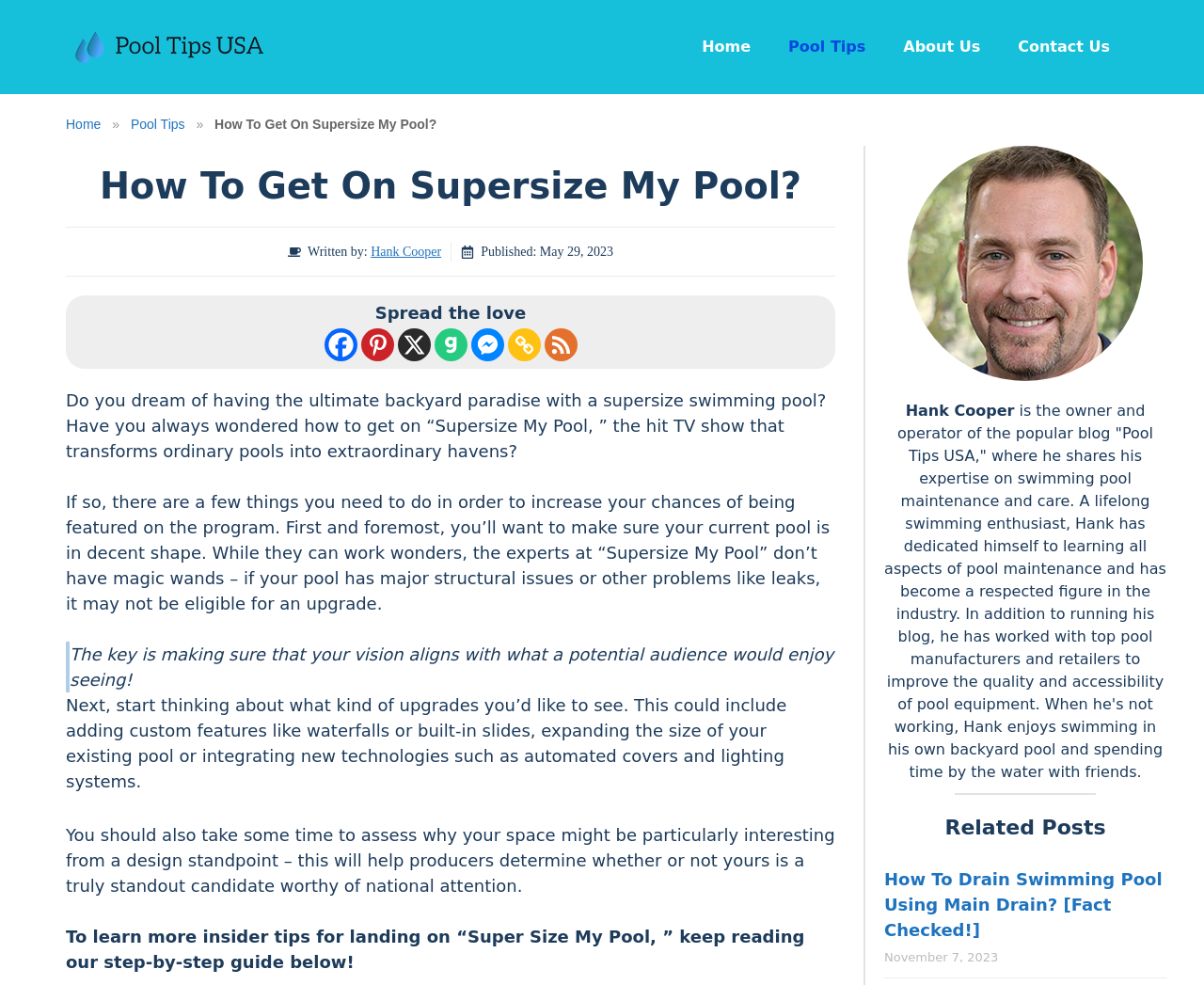Please provide the bounding box coordinates for the element that needs to be clicked to perform the following instruction: "Share the article on Facebook". The coordinates should be given as four float numbers between 0 and 1, i.e., [left, top, right, bottom].

[0.269, 0.333, 0.296, 0.367]